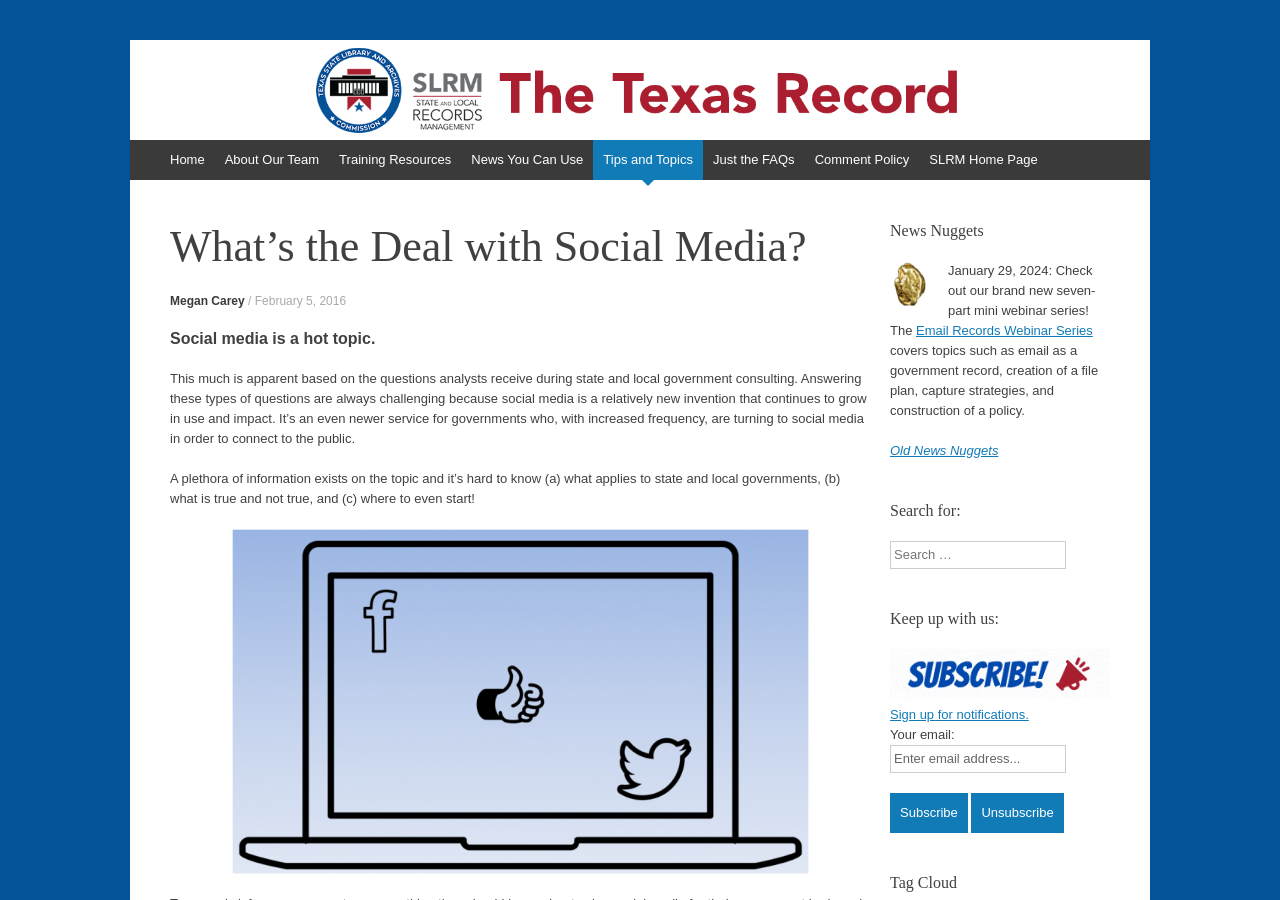Extract the main heading text from the webpage.

The Texas Record